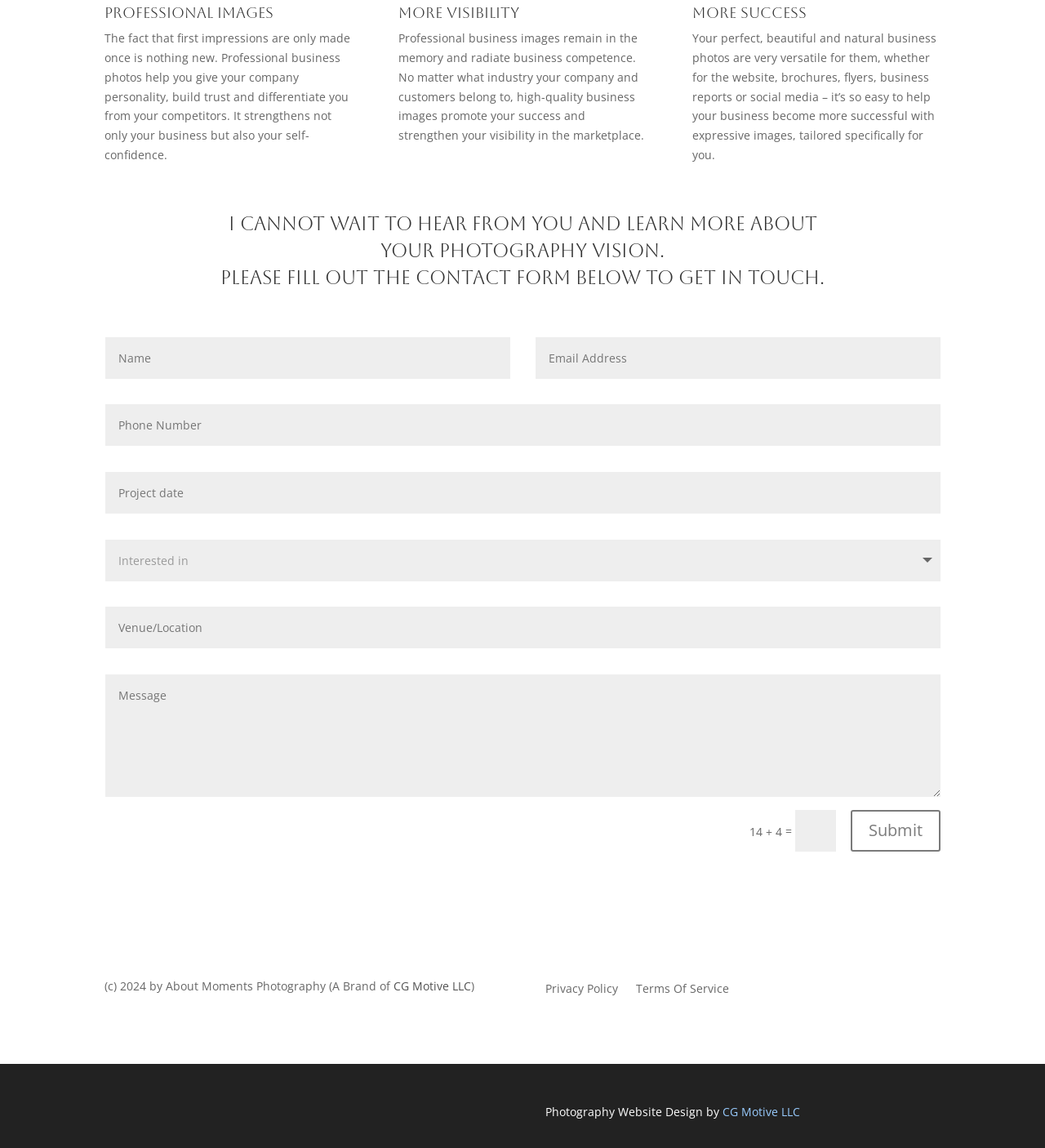Find and specify the bounding box coordinates that correspond to the clickable region for the instruction: "Visit the Privacy Policy page".

[0.522, 0.857, 0.592, 0.872]